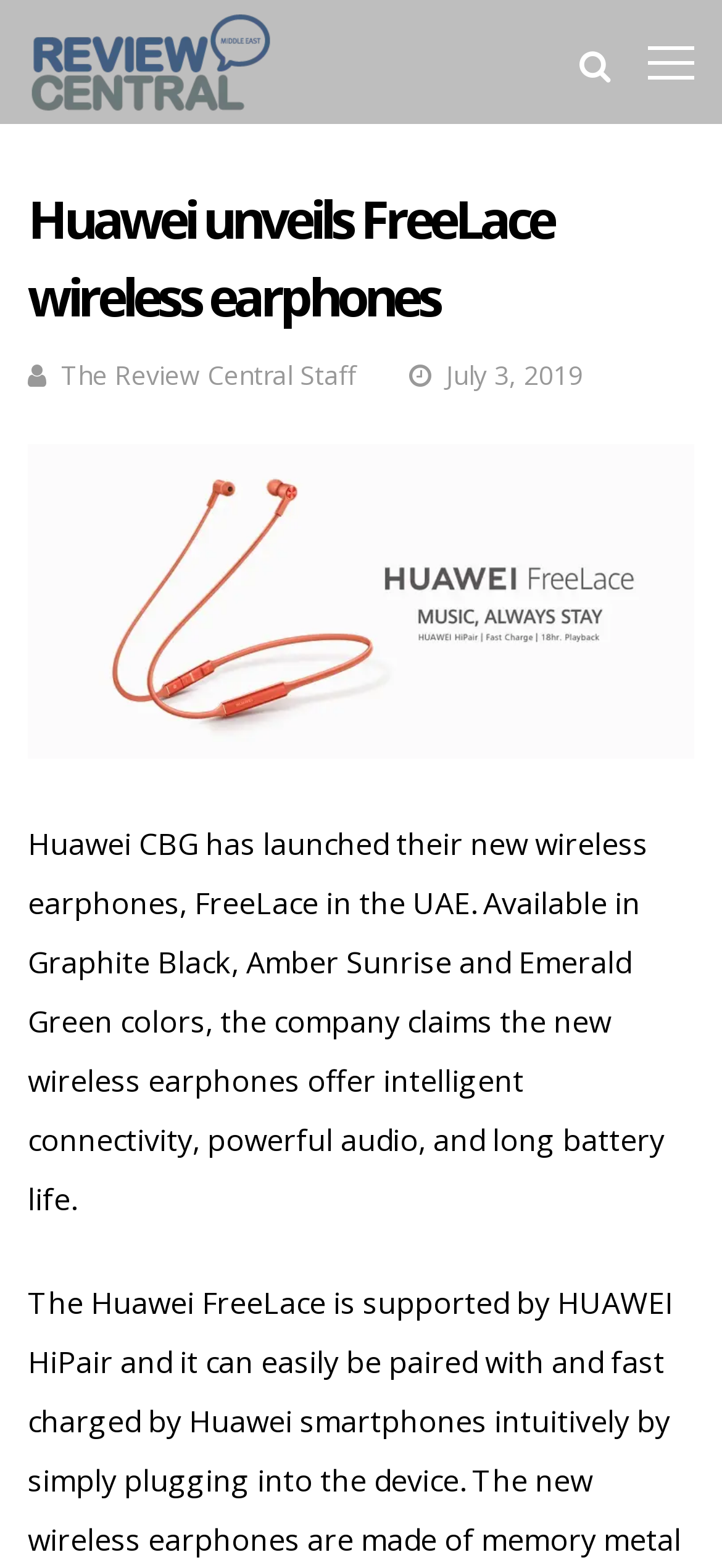What is the name of the website?
Relying on the image, give a concise answer in one word or a brief phrase.

Review Central Middle East